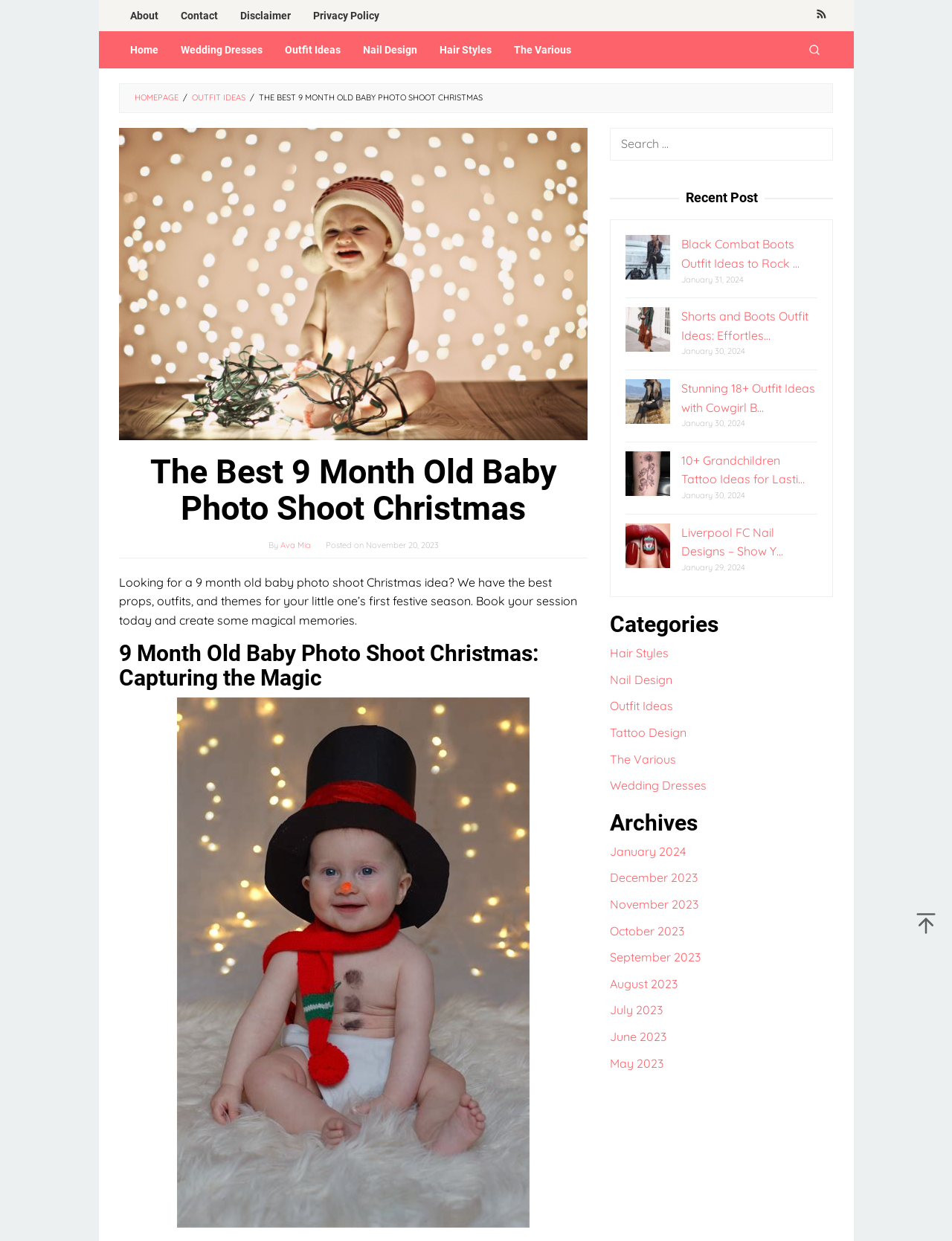Identify the bounding box coordinates for the UI element described as: "Clean your BTC now".

None